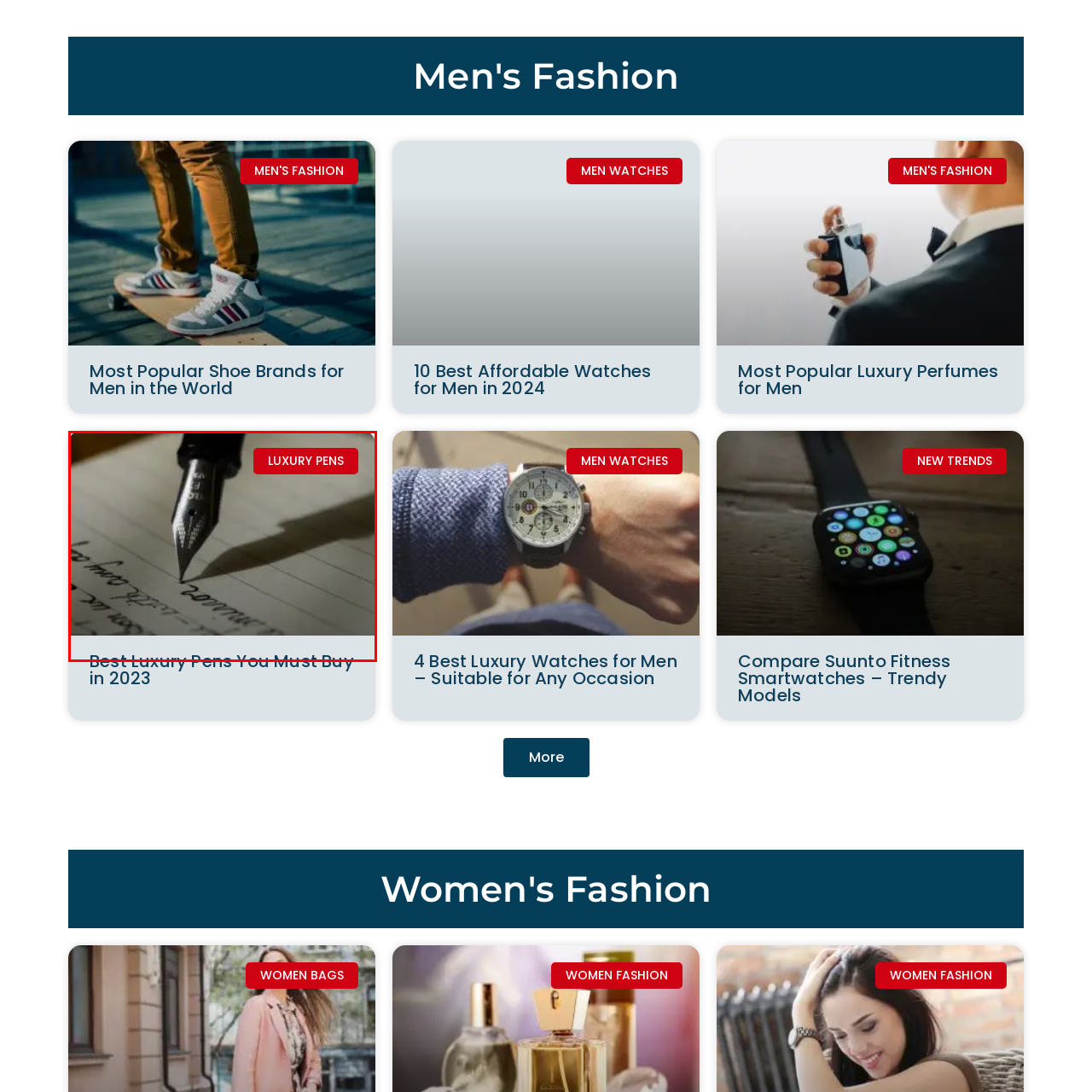What is written on the tag in the upper right corner?
Focus on the visual details within the red bounding box and provide an in-depth answer based on your observations.

A bright red tag in the upper right corner reads 'LUXURY PENS', drawing attention to a curated selection of premium writing instruments. This implies that the text on the tag is 'LUXURY PENS'.